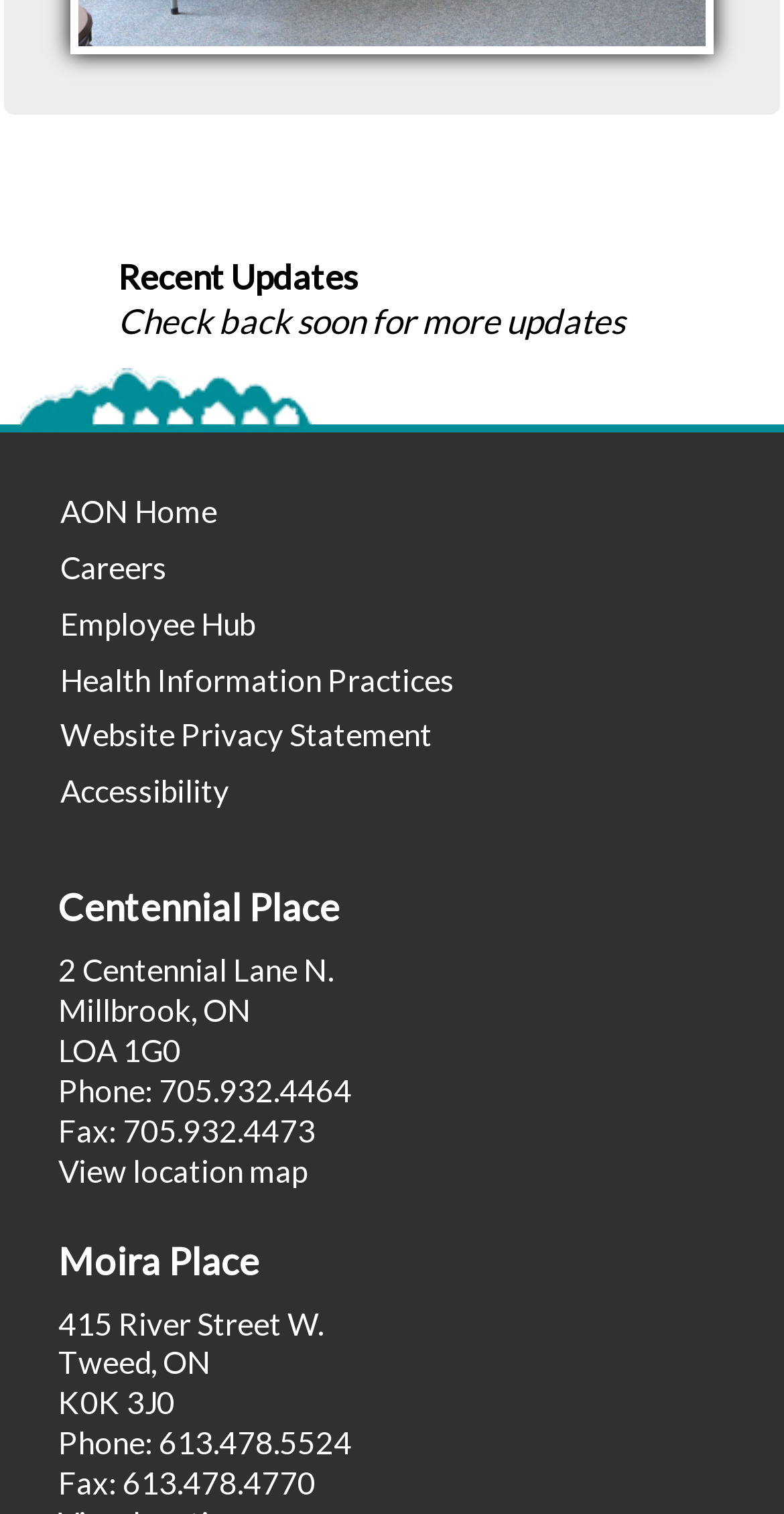Answer the question using only one word or a concise phrase: How many links are in the footer?

7